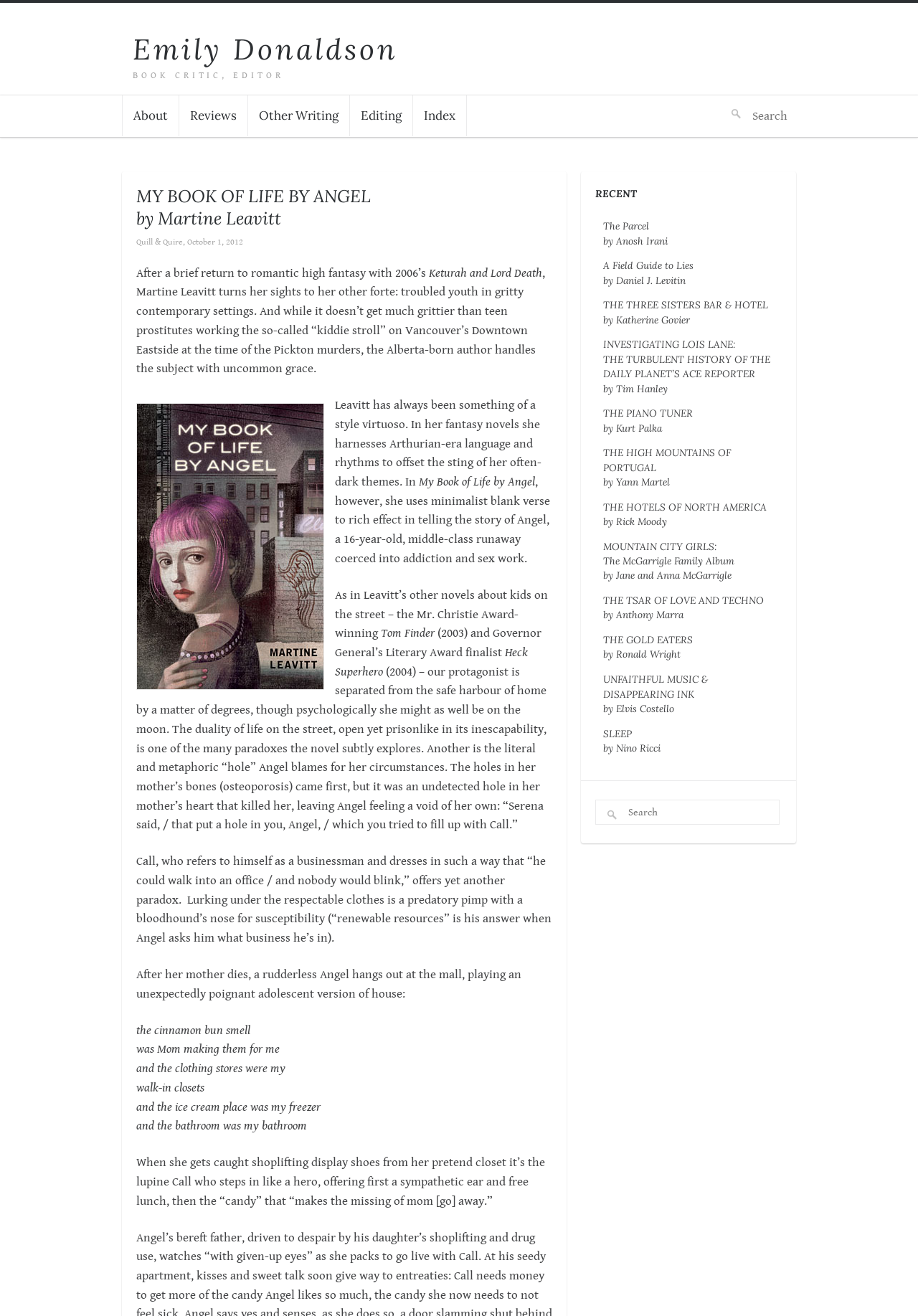Extract the main heading from the webpage content.

MY BOOK OF LIFE BY ANGEL
by Martine Leavitt